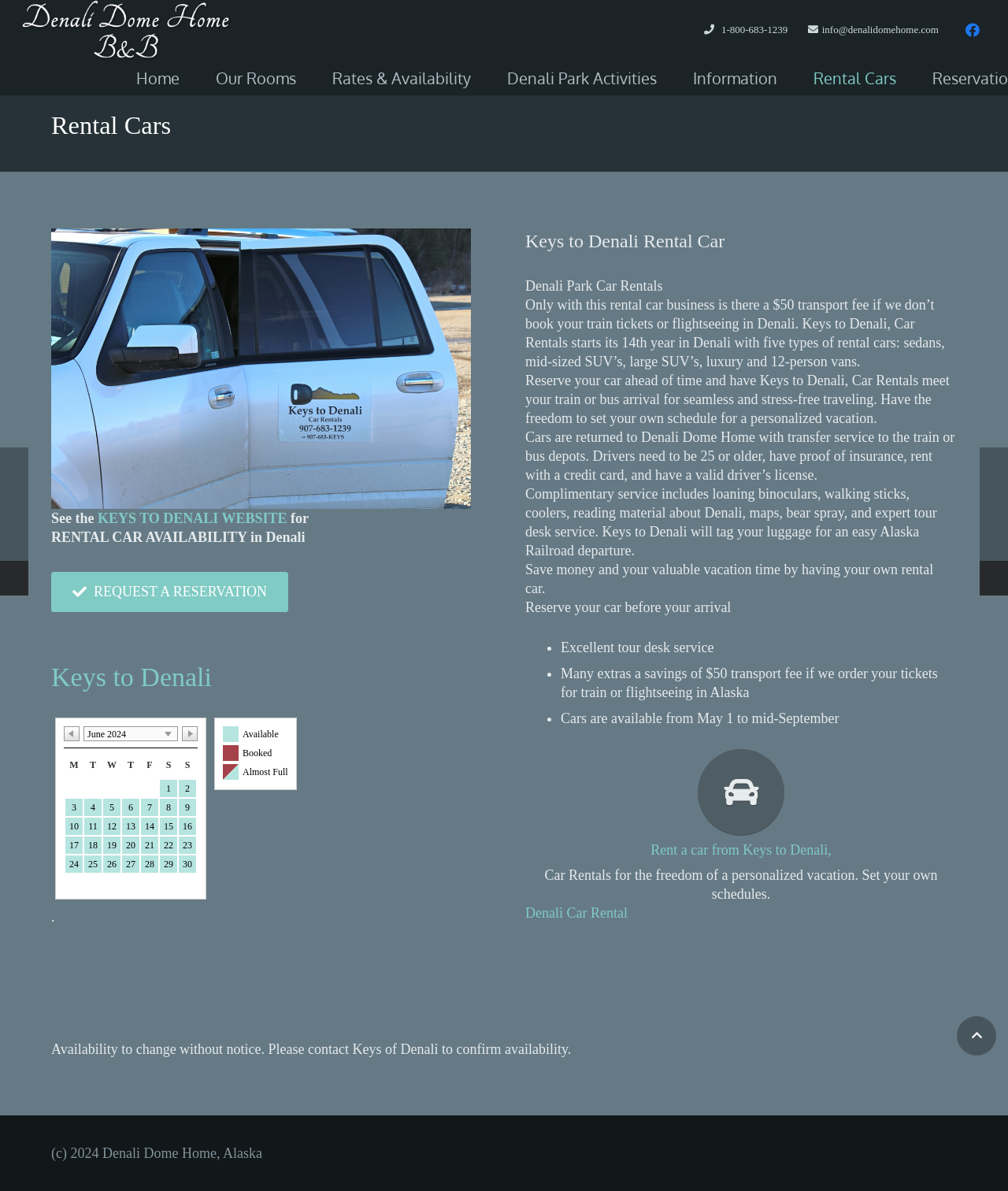Find the bounding box coordinates of the clickable element required to execute the following instruction: "Visit Chabad at Cortland". Provide the coordinates as four float numbers between 0 and 1, i.e., [left, top, right, bottom].

None